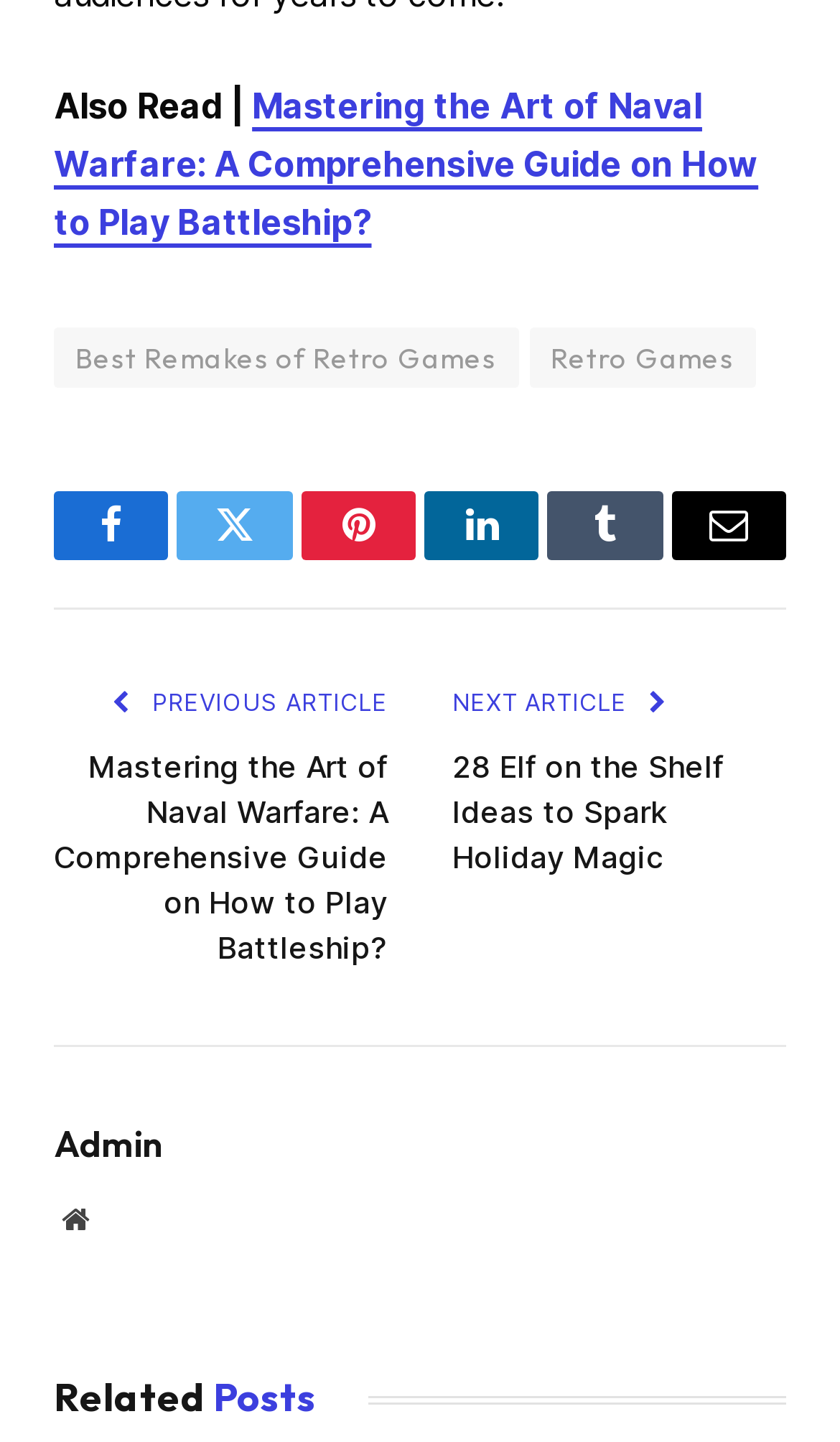Locate the bounding box coordinates of the clickable part needed for the task: "Read the article about Battleship".

[0.064, 0.06, 0.903, 0.169]